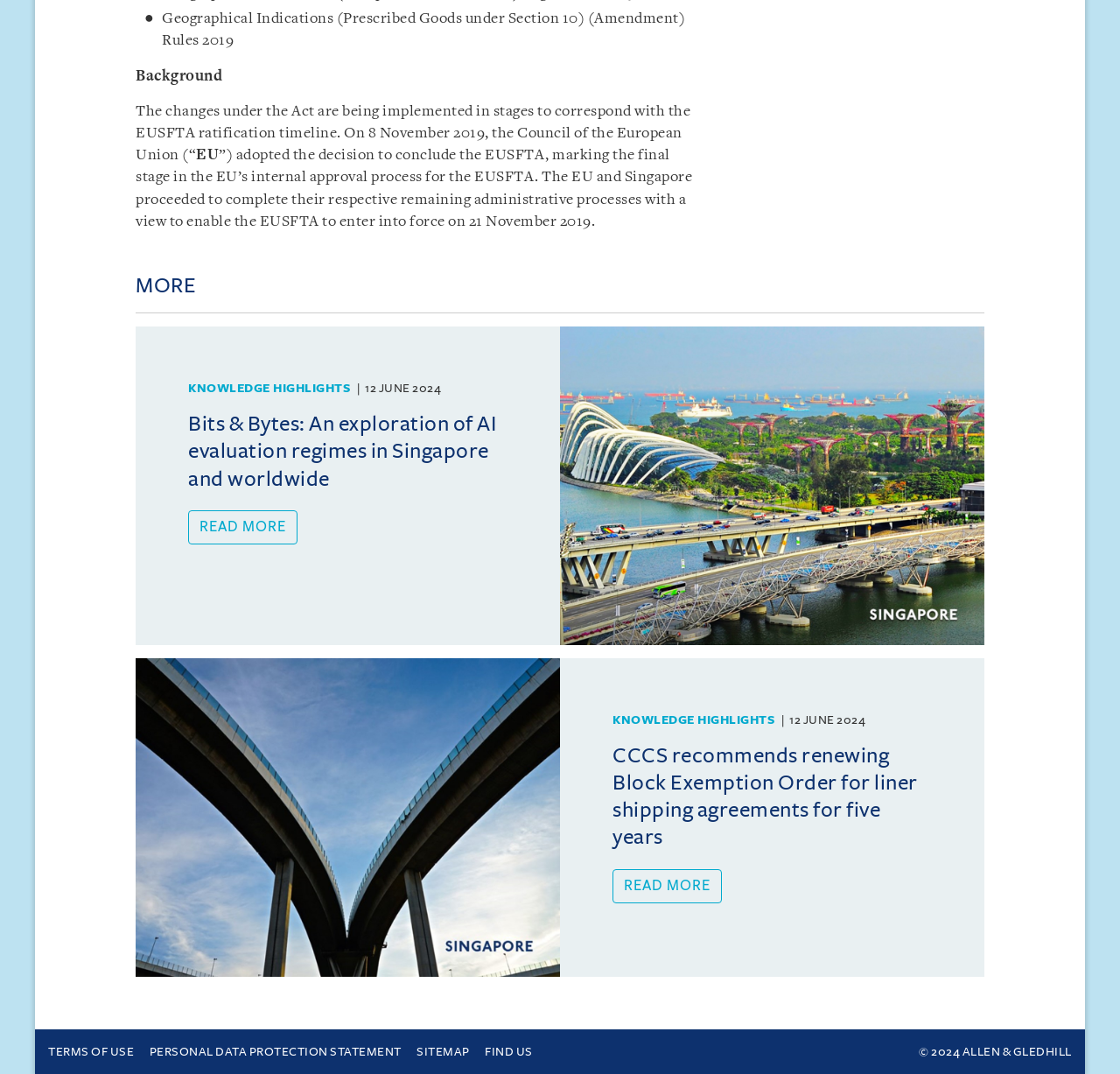Determine the bounding box coordinates of the section I need to click to execute the following instruction: "Read more about Bits & Bytes: An exploration of AI evaluation regimes in Singapore and worldwide". Provide the coordinates as four float numbers between 0 and 1, i.e., [left, top, right, bottom].

[0.168, 0.475, 0.266, 0.507]